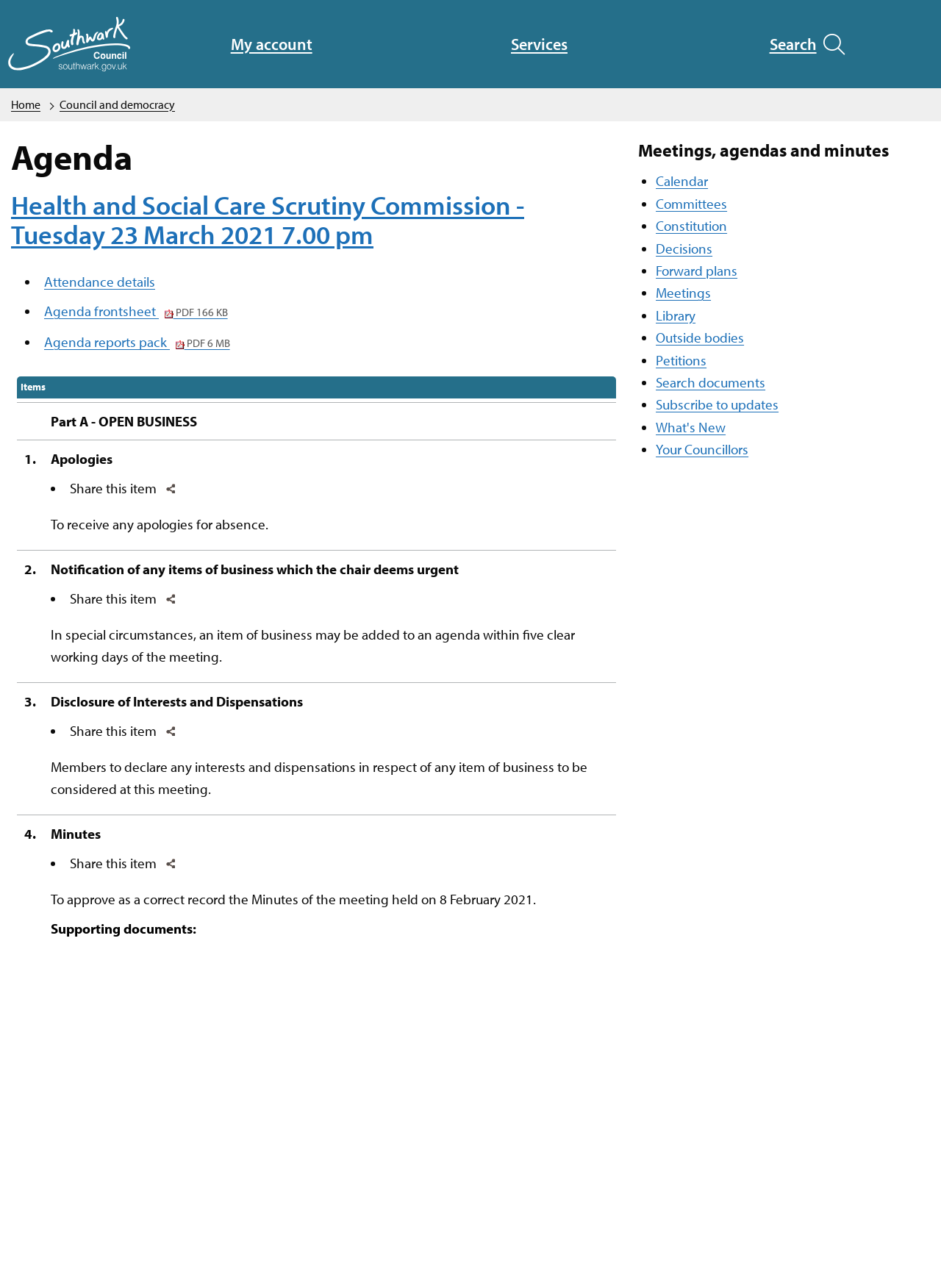Please locate the clickable area by providing the bounding box coordinates to follow this instruction: "Search southwark.gov.uk".

[0.715, 0.0, 1.0, 0.068]